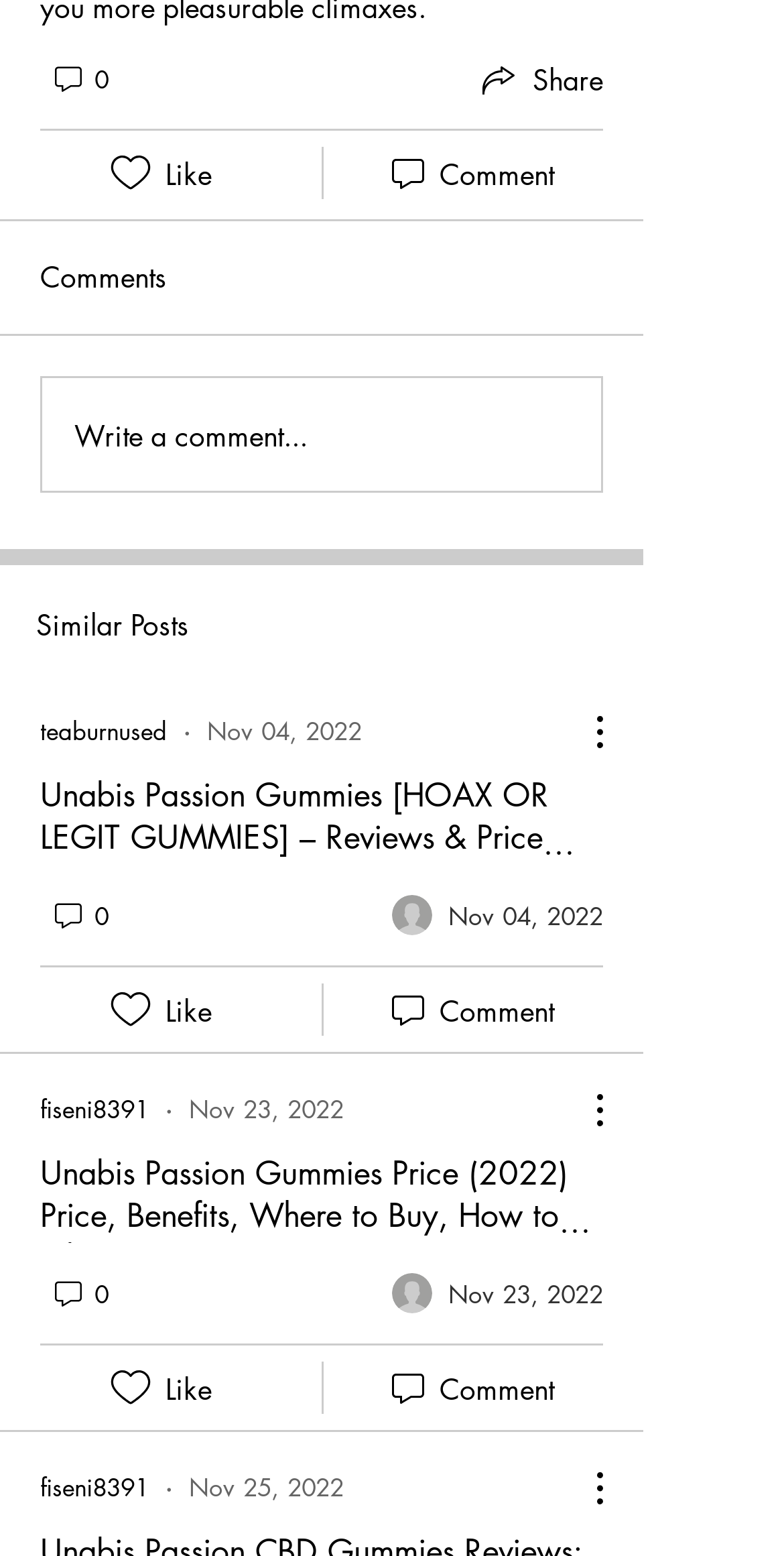Look at the image and give a detailed response to the following question: What is the date of the latest post?

I looked for the latest date mentioned on the webpage, and it is 'Nov 25, 2022', which is associated with the username 'fiseni8391'.